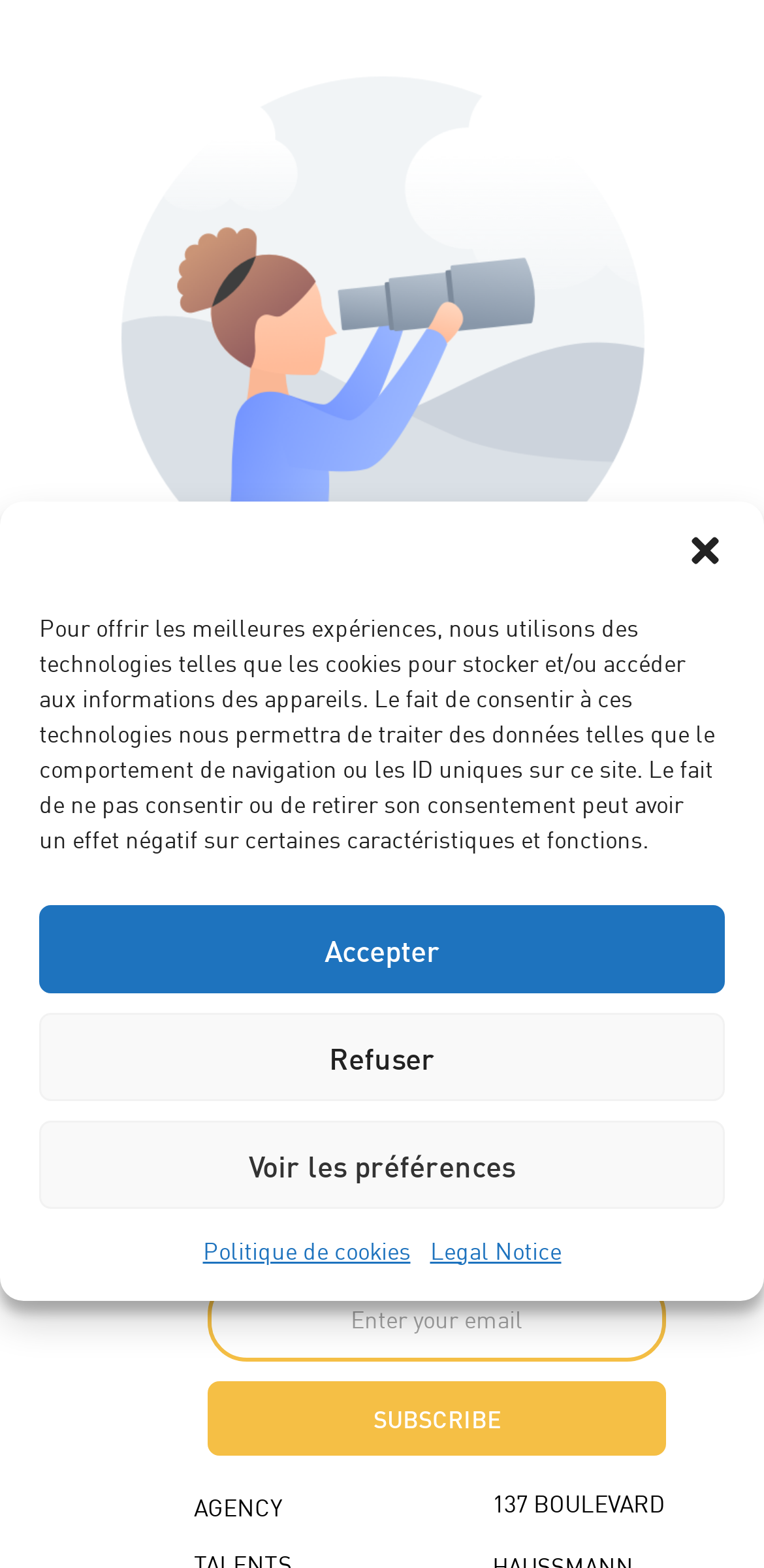What is the image on this page?
Provide an in-depth and detailed explanation in response to the question.

I identified the image by looking at the bounding box coordinates and the OCR text 'Page Not Found', which suggests that the image is related to the error message on the page.